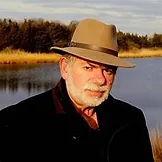What is the atmosphere of the setting? Based on the screenshot, please respond with a single word or phrase.

Peaceful